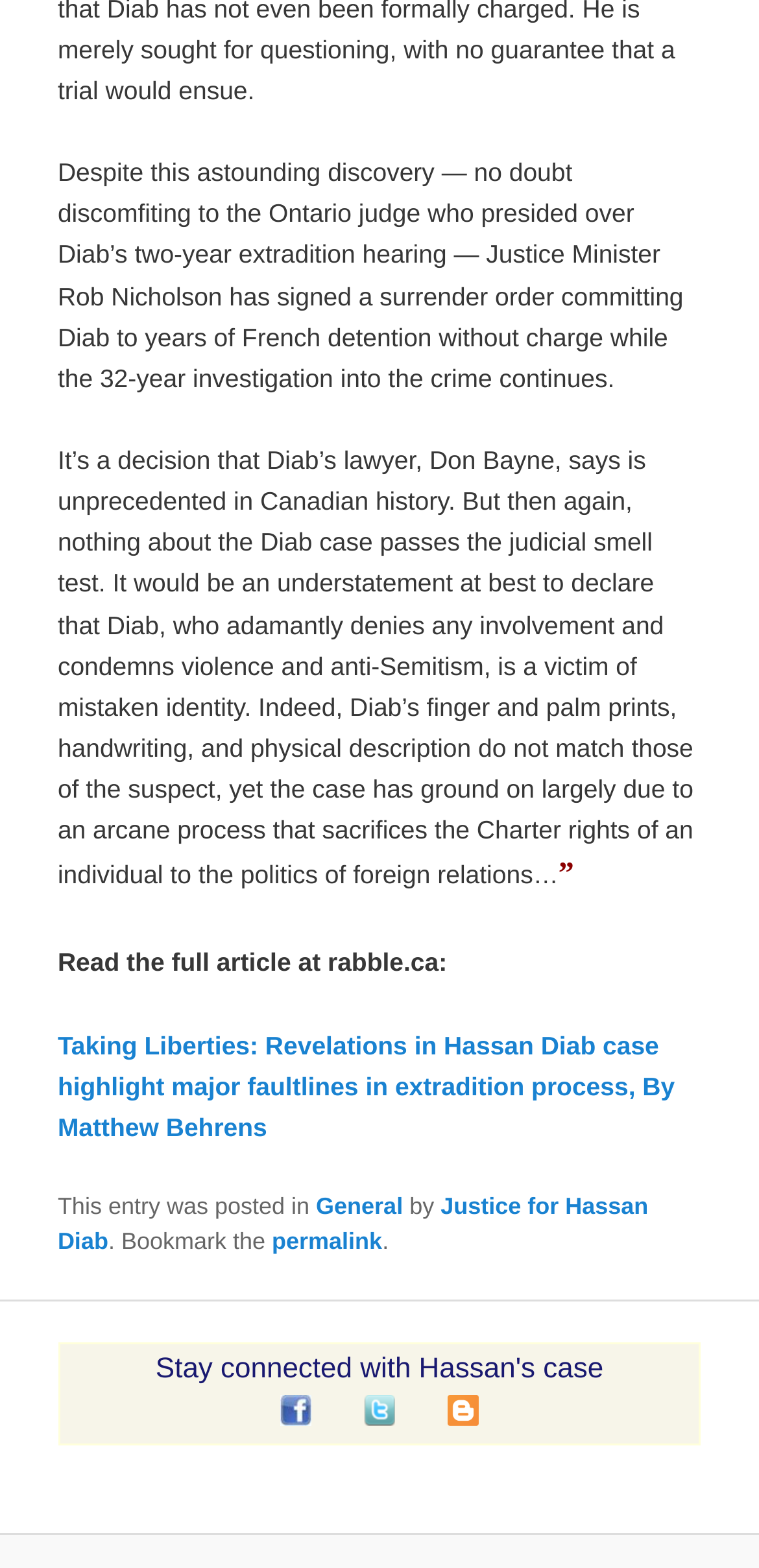Utilize the information from the image to answer the question in detail:
What is the topic of the article?

Based on the content of the webpage, specifically the StaticText elements [143] and [144], it appears that the article is discussing the Hassan Diab case, which involves extradition and judicial issues.